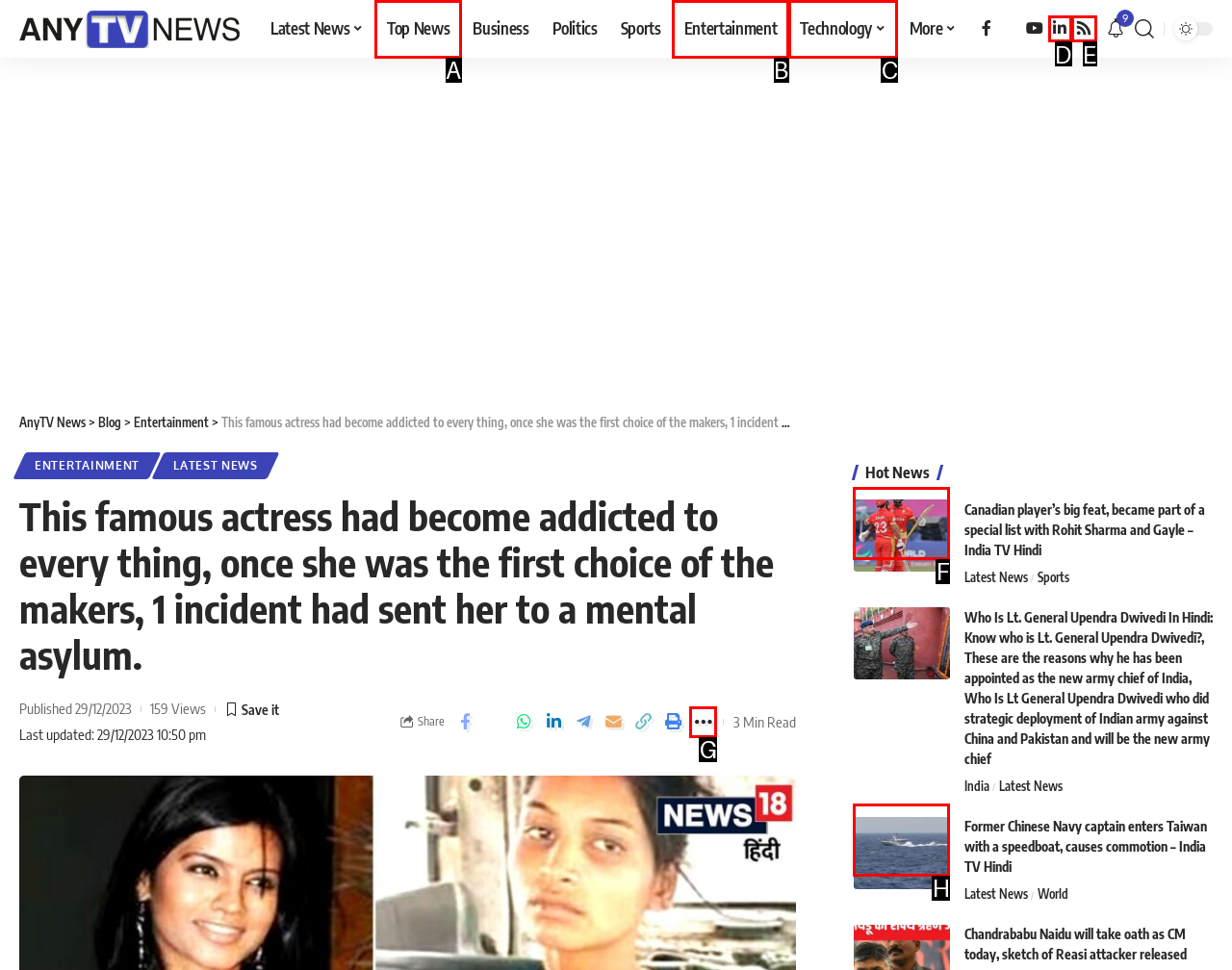Tell me which element should be clicked to achieve the following objective: Click on the 'Entertainment' link
Reply with the letter of the correct option from the displayed choices.

B